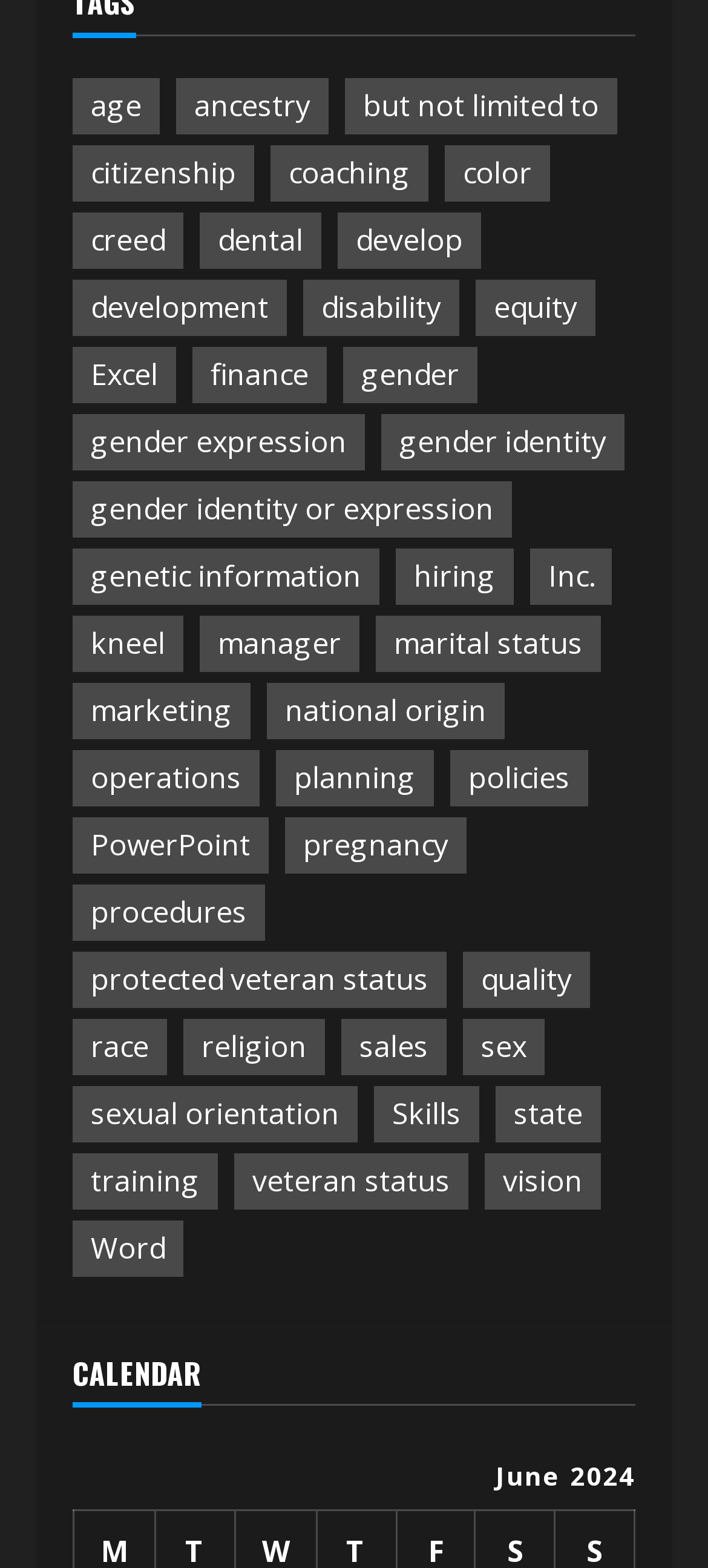Show the bounding box coordinates of the element that should be clicked to complete the task: "Open the menu".

None